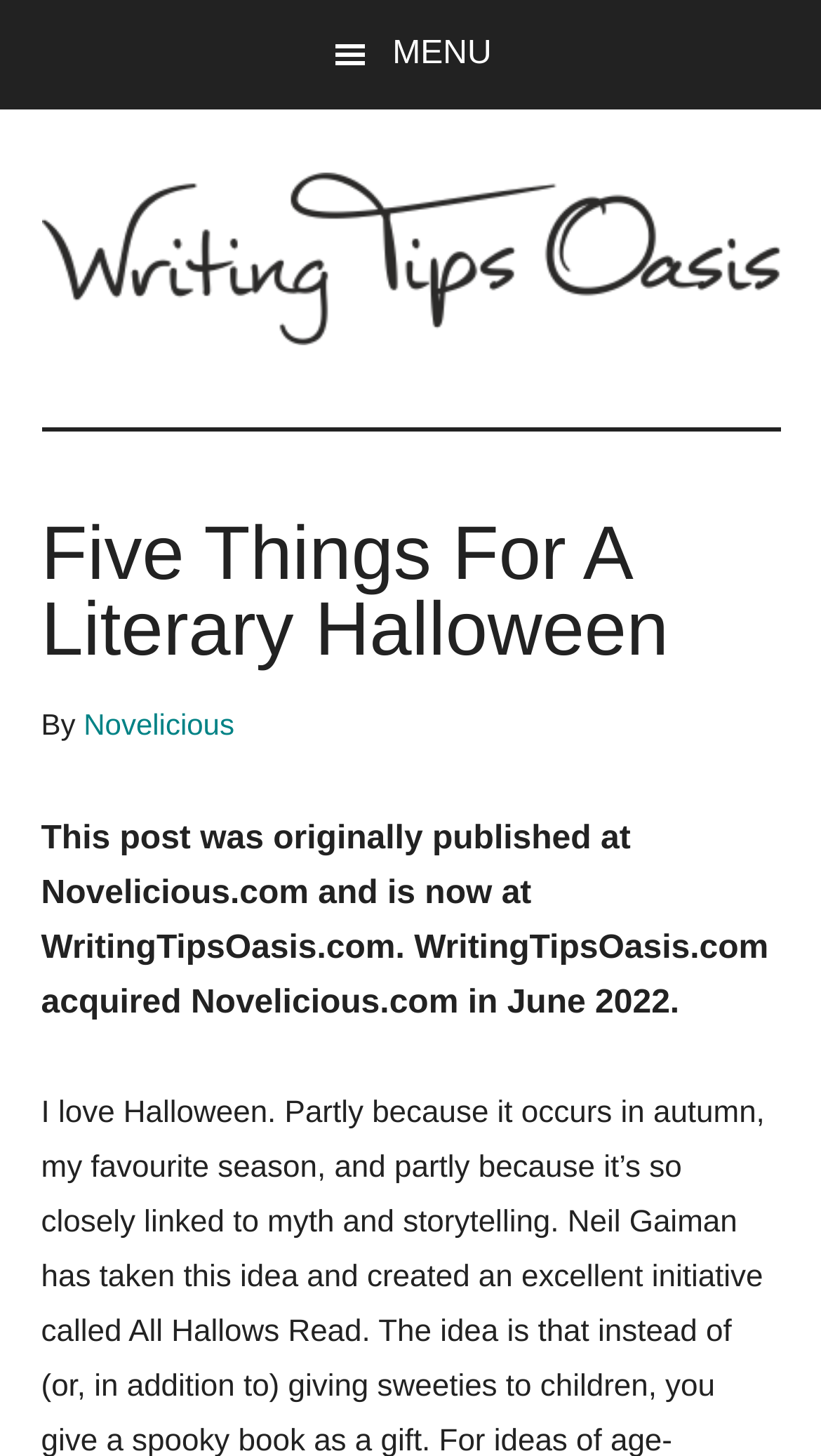Based on the provided description, "Novelicious", find the bounding box of the corresponding UI element in the screenshot.

[0.102, 0.486, 0.285, 0.509]